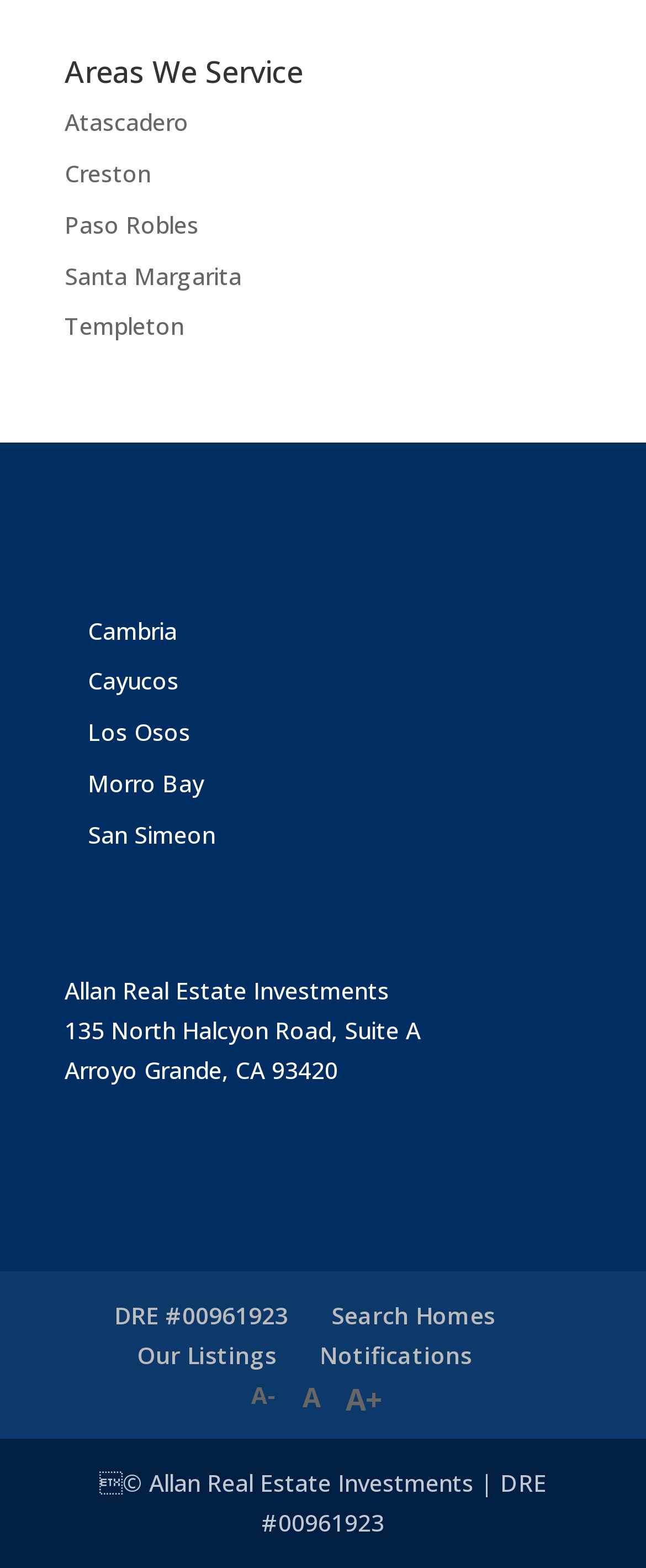Give a one-word or one-phrase response to the question: 
What is the rating of the company?

A-